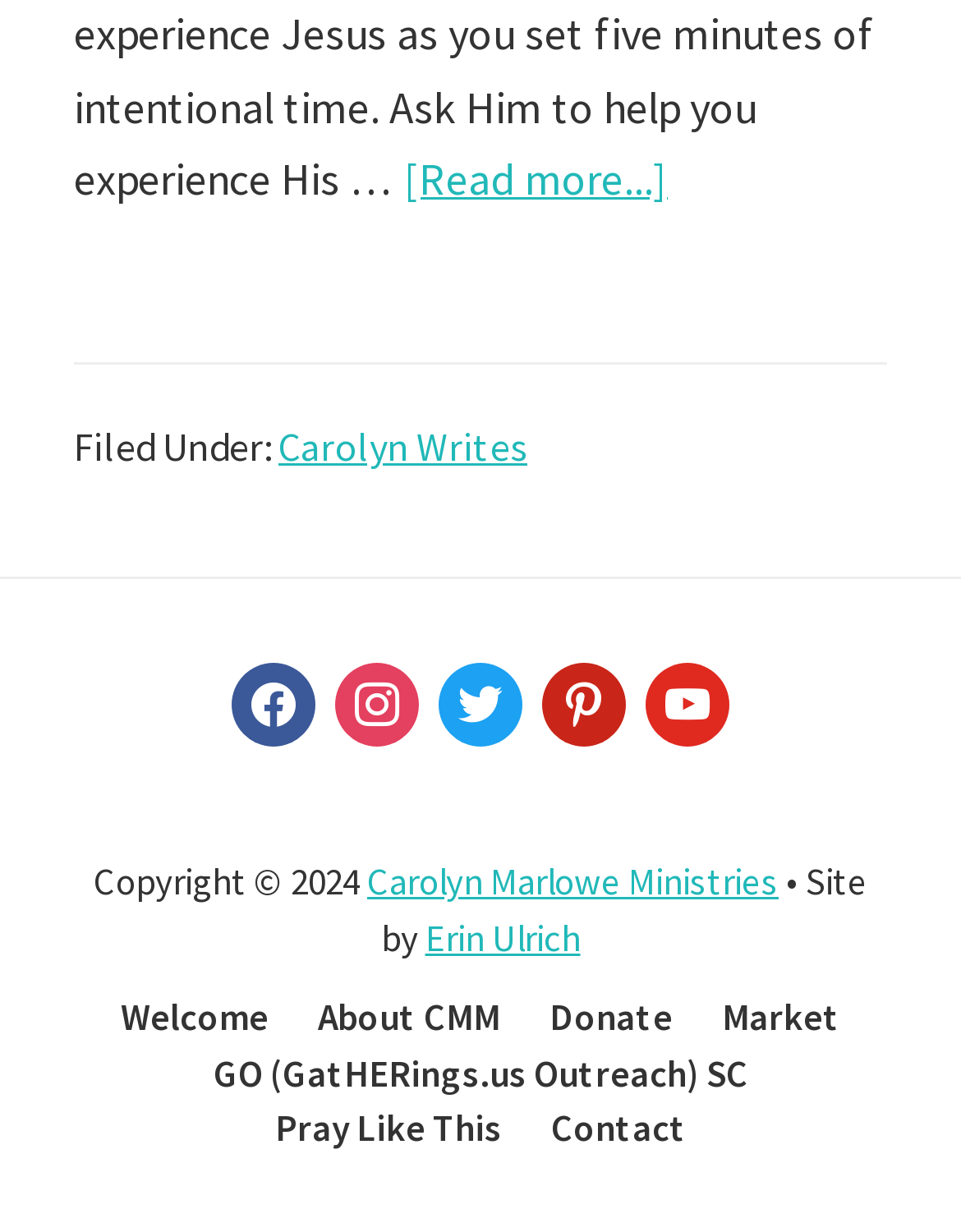How many social media links are there?
Based on the image, please offer an in-depth response to the question.

I counted the number of social media links by looking at the section with icons for facebook, instagram, twitter, pinterest, and youtube. There are 5 links in total.